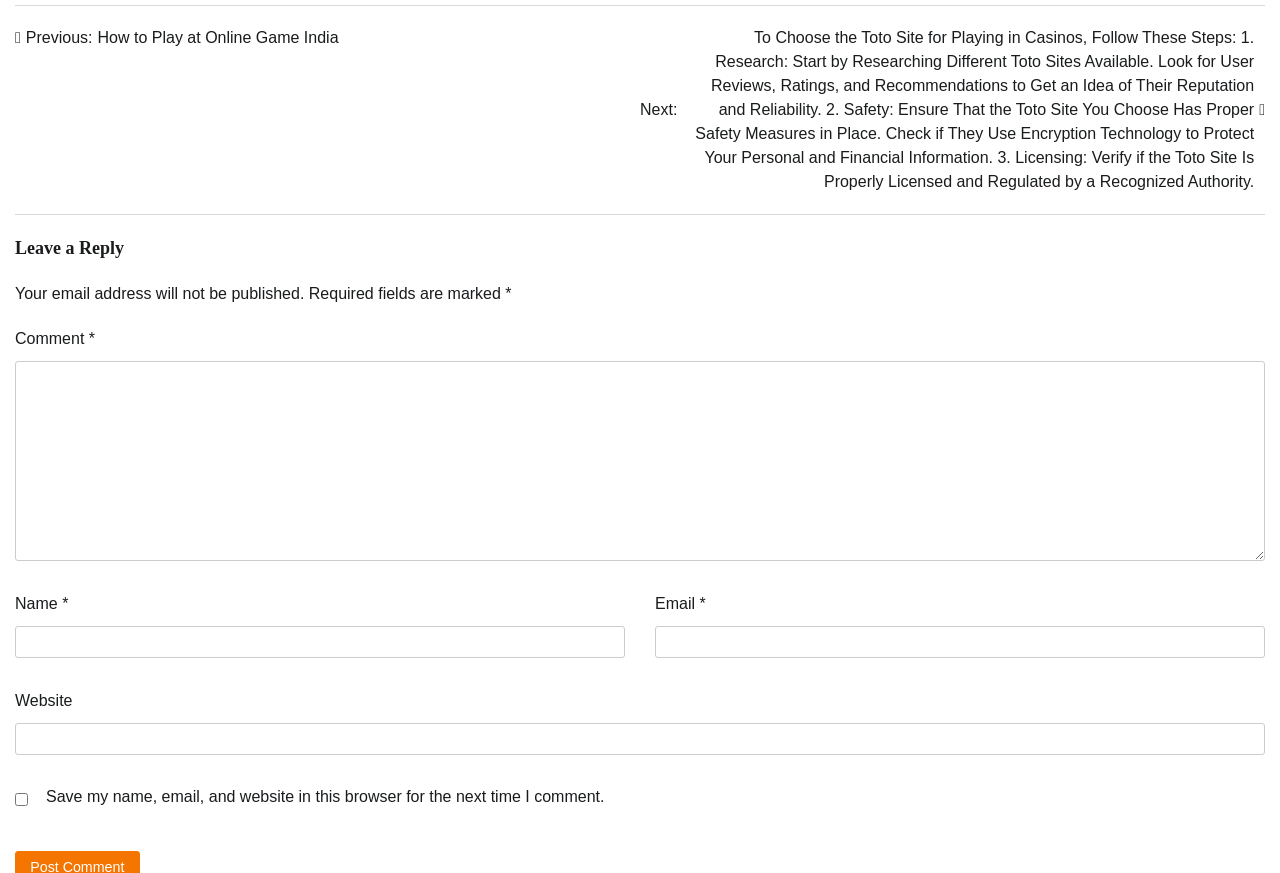Respond to the following question with a brief word or phrase:
What type of information is requested in the comment form?

Personal and website information